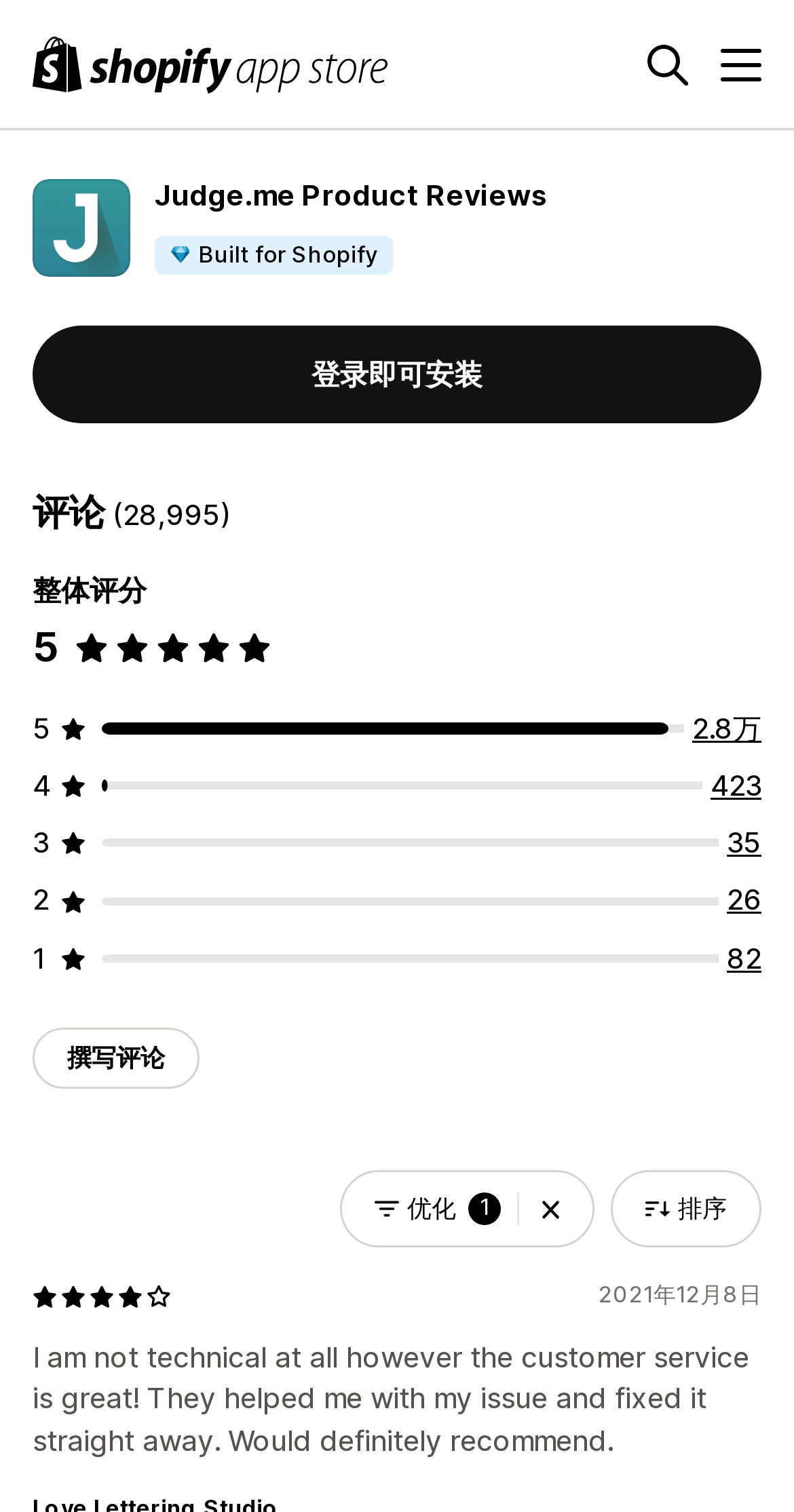Determine the bounding box coordinates of the clickable element to achieve the following action: 'Search for something'. Provide the coordinates as four float values between 0 and 1, formatted as [left, top, right, bottom].

[0.815, 0.029, 0.867, 0.056]